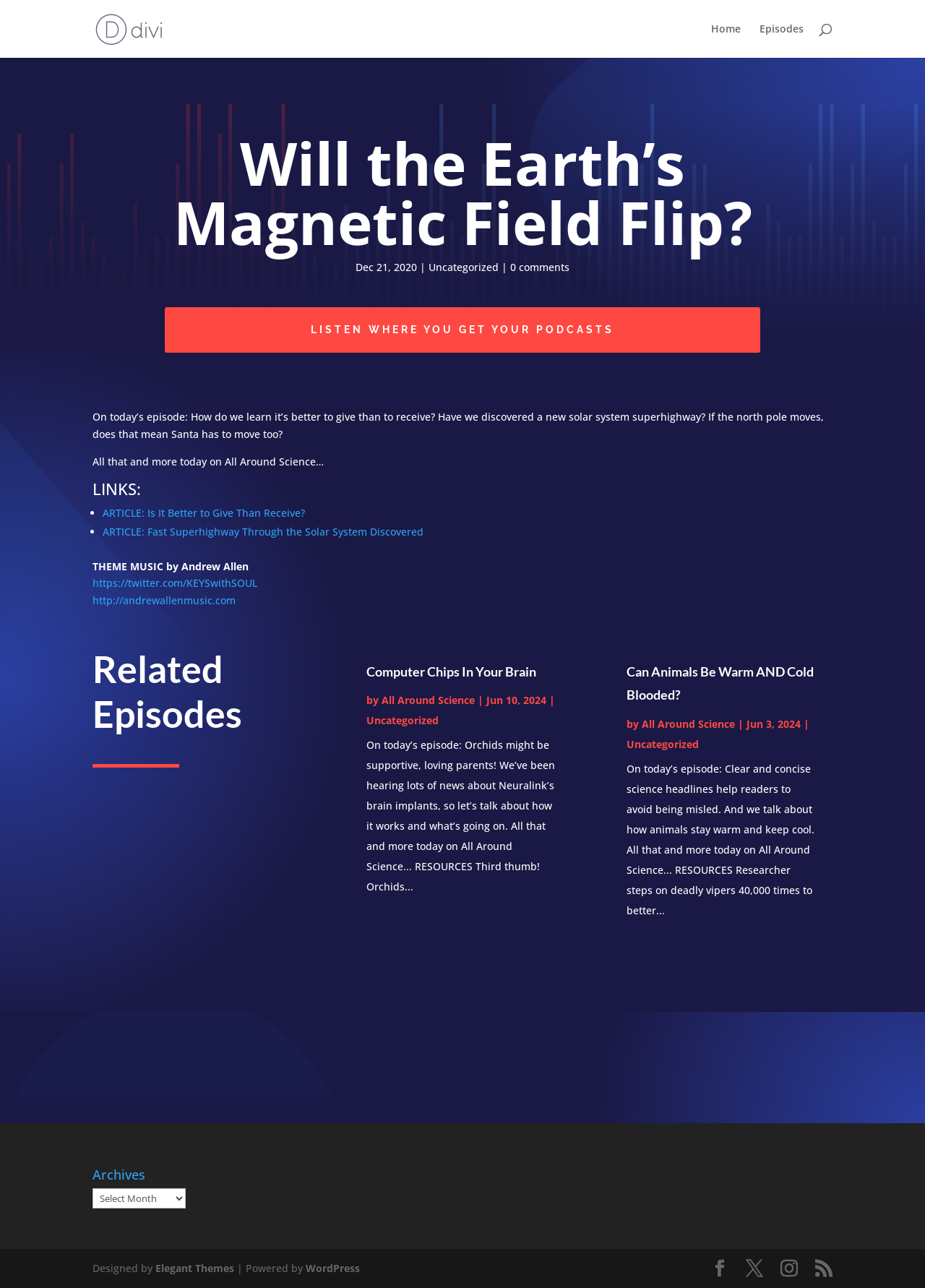Determine the bounding box coordinates of the target area to click to execute the following instruction: "listen to the podcast."

[0.178, 0.238, 0.822, 0.274]